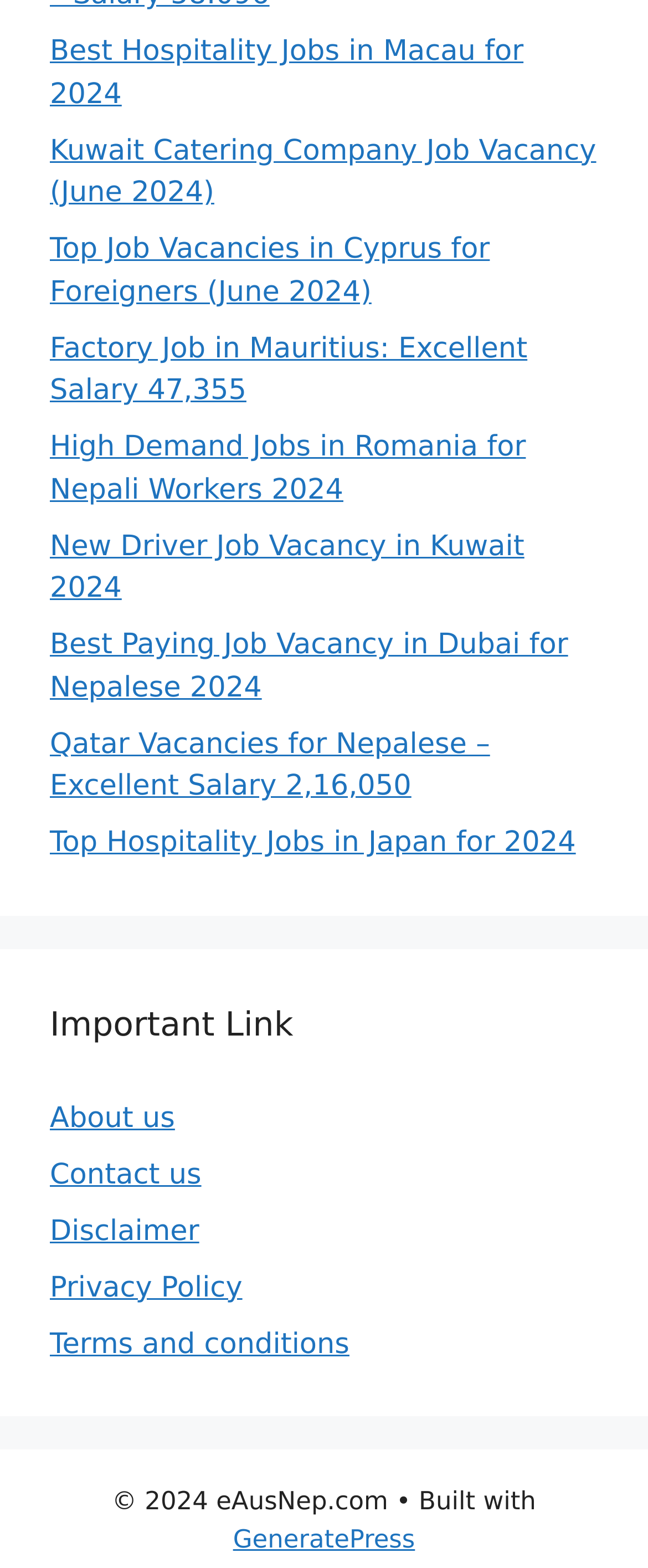Find the bounding box coordinates for the HTML element described in this sentence: "Terms and conditions". Provide the coordinates as four float numbers between 0 and 1, in the format [left, top, right, bottom].

[0.077, 0.847, 0.539, 0.868]